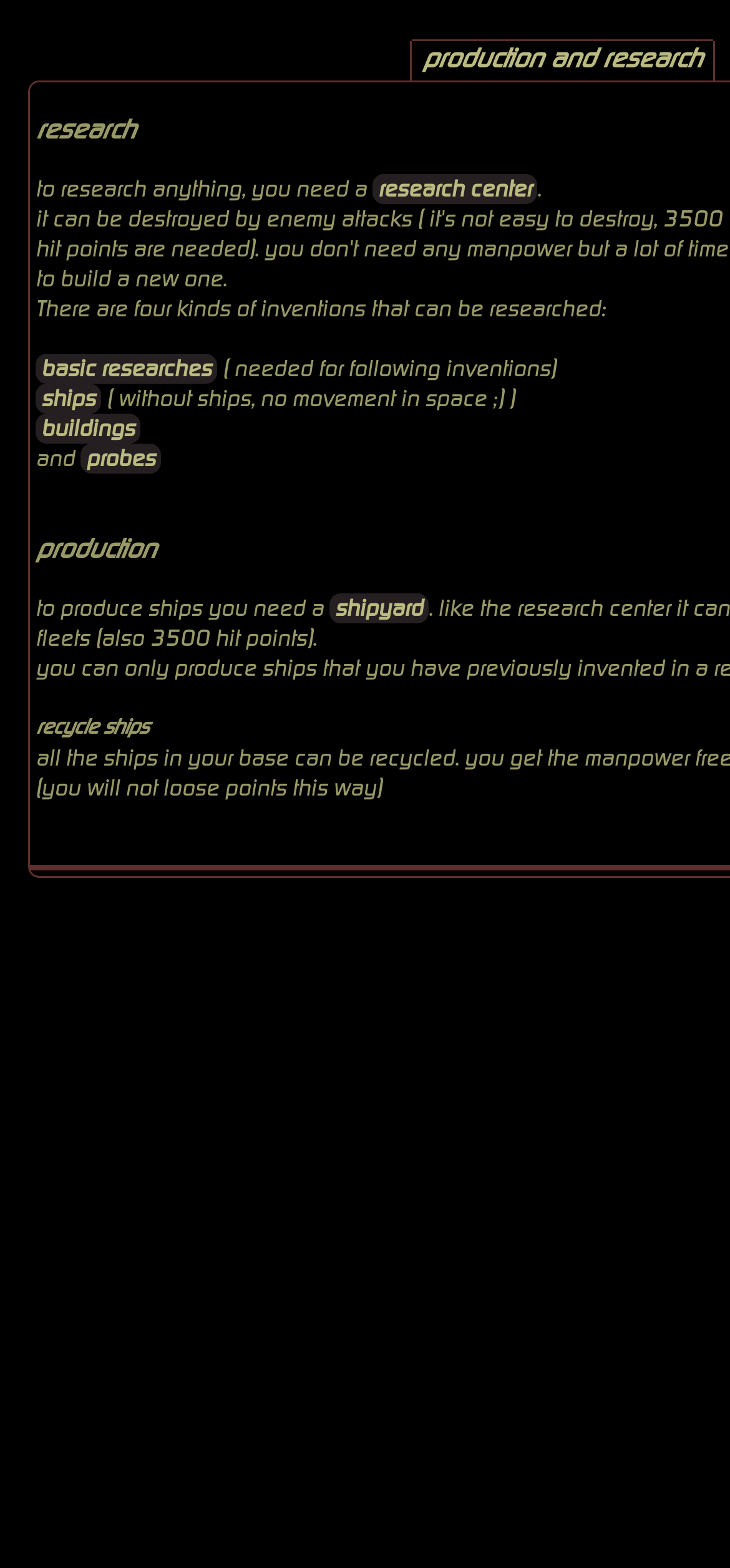Provide the bounding box coordinates of the UI element this sentence describes: "research center".

[0.51, 0.112, 0.736, 0.129]